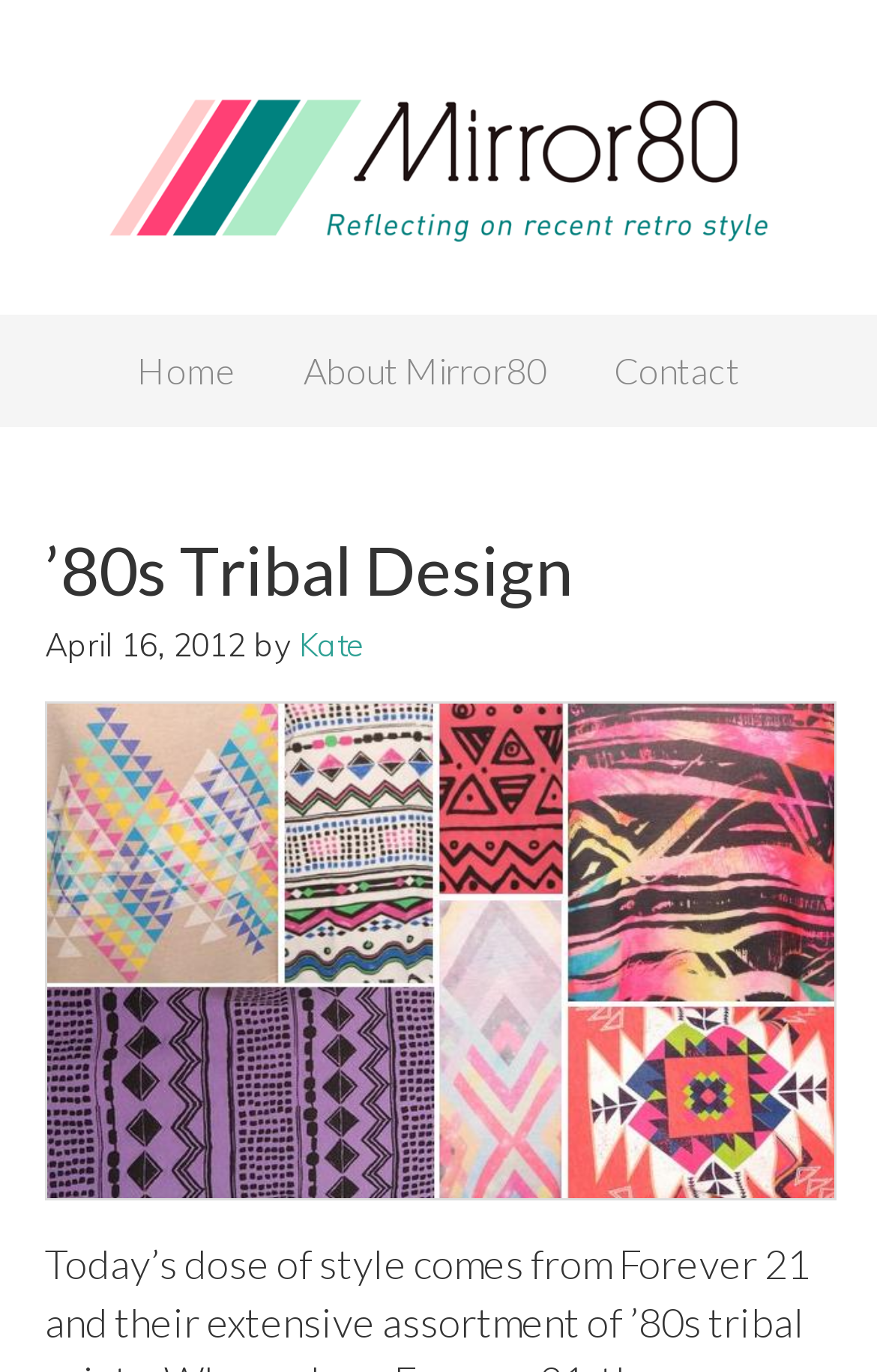Refer to the image and offer a detailed explanation in response to the question: What is the name of the design?

I inferred this answer by looking at the heading element which contains the text '’80s Tribal Design'.